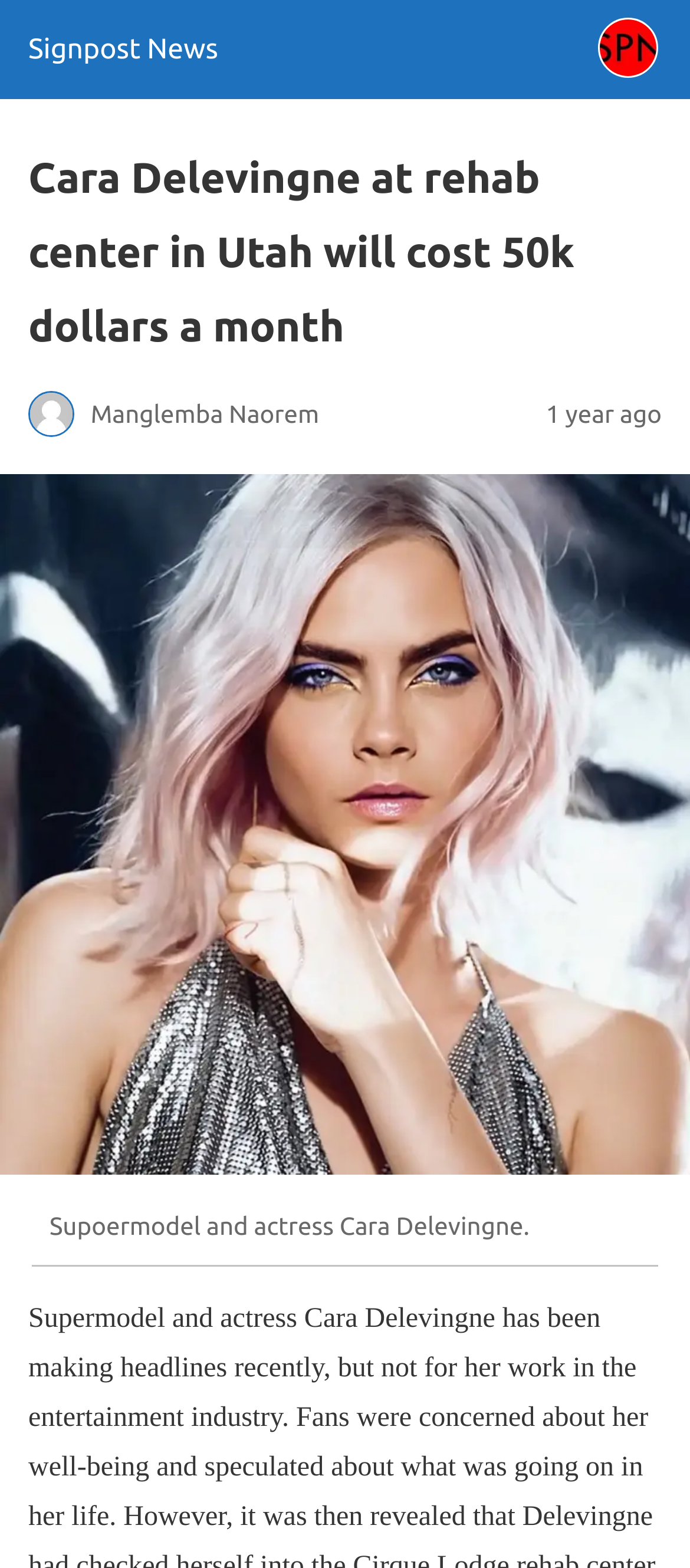Answer briefly with one word or phrase:
What is the name of the actress mentioned in the article?

Cara Delevingne